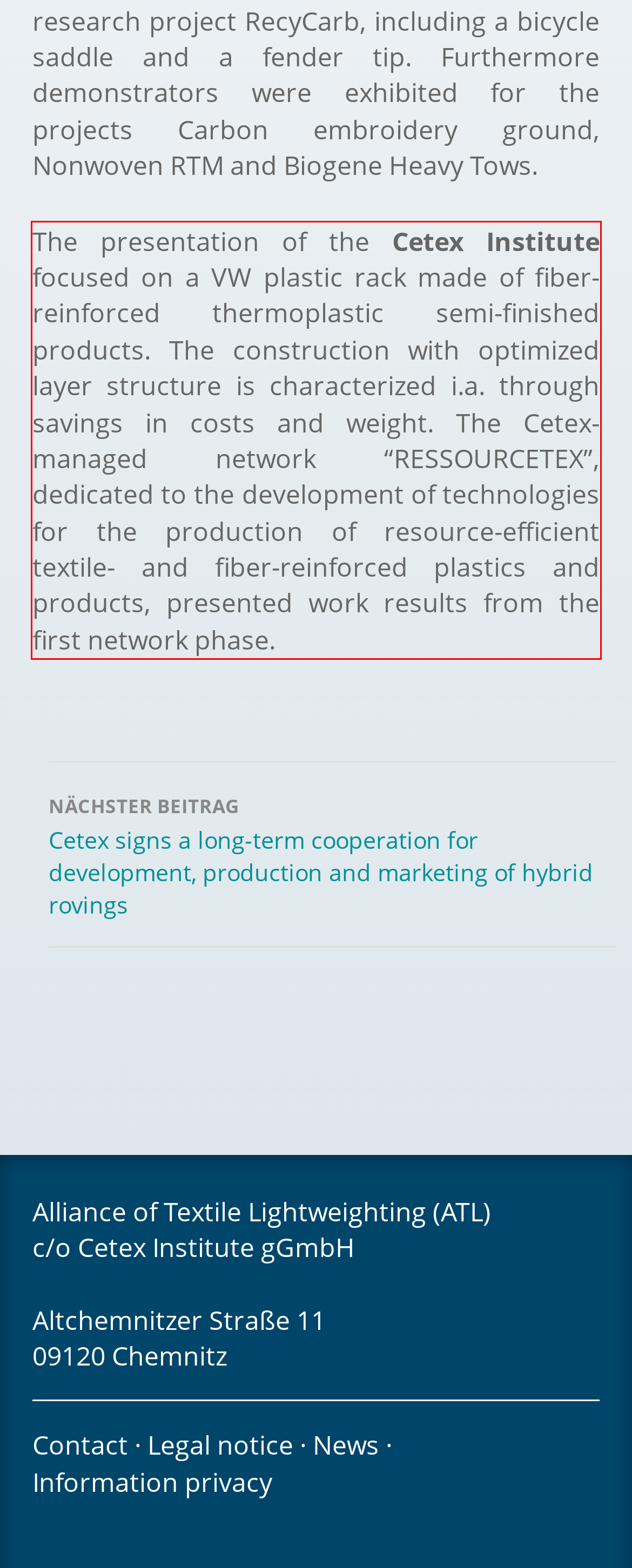Given a screenshot of a webpage containing a red bounding box, perform OCR on the text within this red bounding box and provide the text content.

The presentation of the Cetex Institute focused on a VW plastic rack made of fiber-reinforced thermoplastic semi-finished products. The construction with optimized layer structure is characterized i.a. through savings in costs and weight. The Cetex-managed network “RESSOURCETEX”, dedicated to the development of technologies for the production of resource-efficient textile- and fiber-reinforced plastics and products, presented work results from the first network phase.